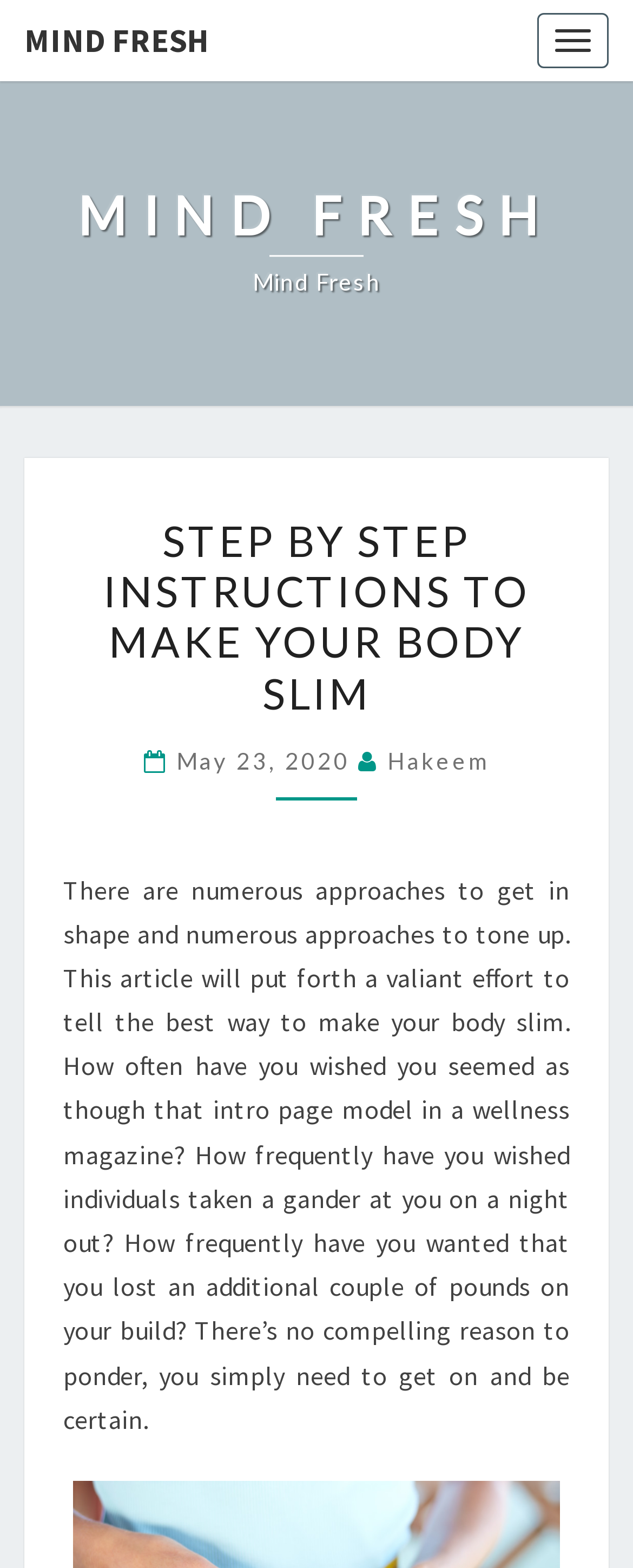Bounding box coordinates are given in the format (top-left x, top-left y, bottom-right x, bottom-right y). All values should be floating point numbers between 0 and 1. Provide the bounding box coordinate for the UI element described as: Hakeem

[0.612, 0.476, 0.773, 0.494]